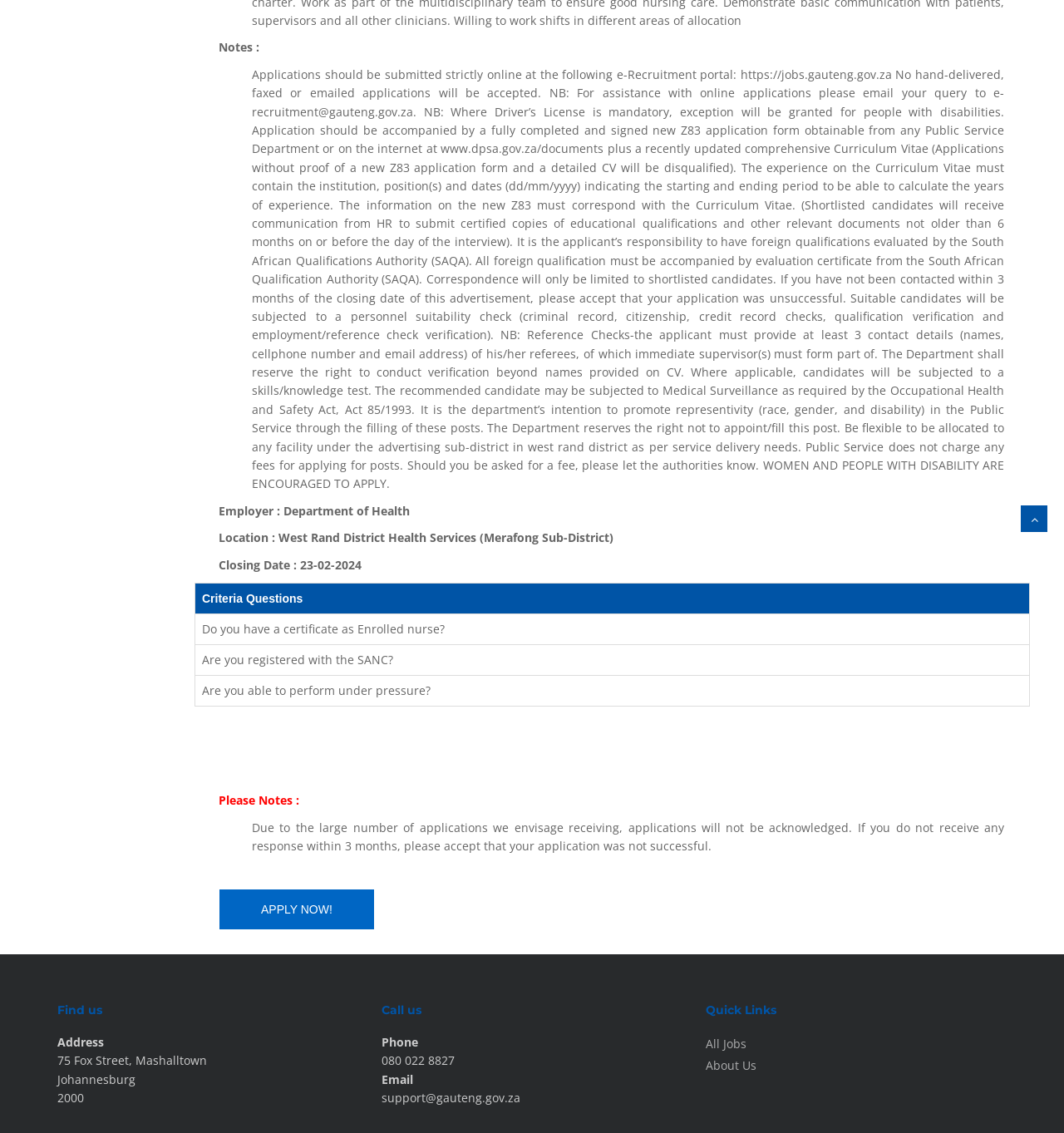Determine the bounding box for the described UI element: "About Us".

[0.663, 0.933, 0.711, 0.947]